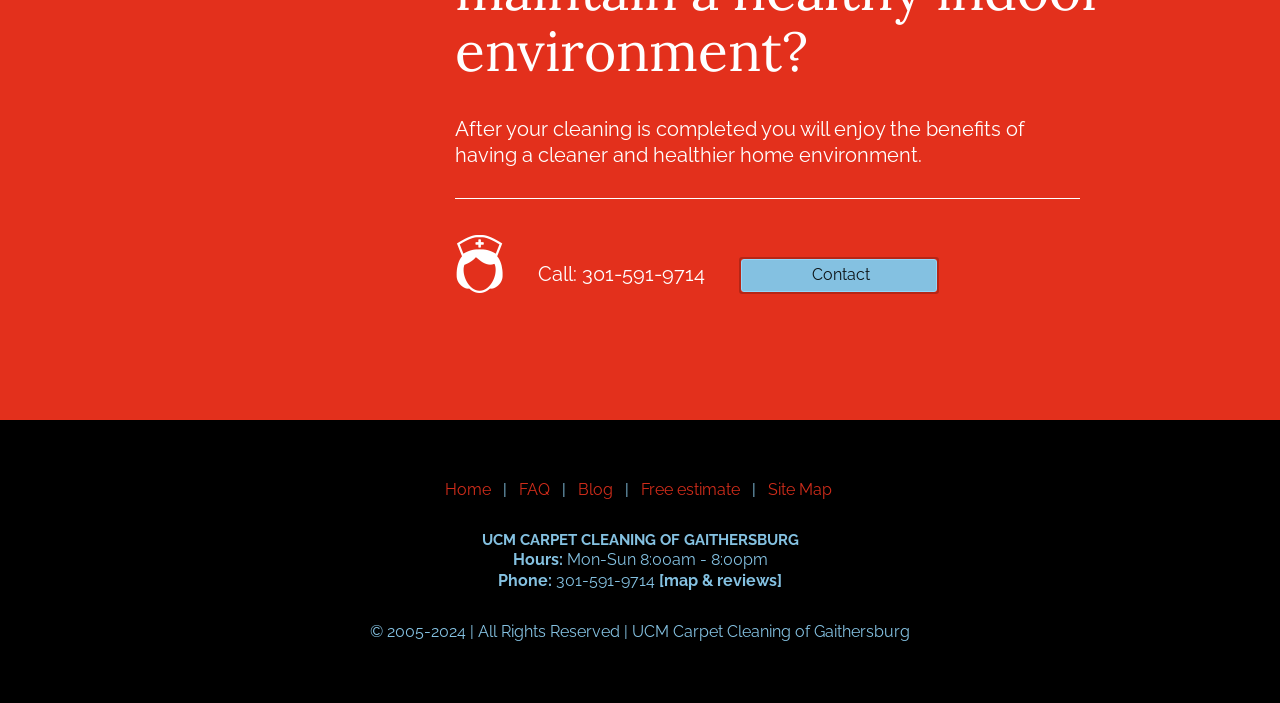How can I contact the company?
Using the image, provide a detailed and thorough answer to the question.

The company provides a phone number and a 'Contact' link in the top section of the webpage, suggesting that customers can call or visit the website to contact the company.